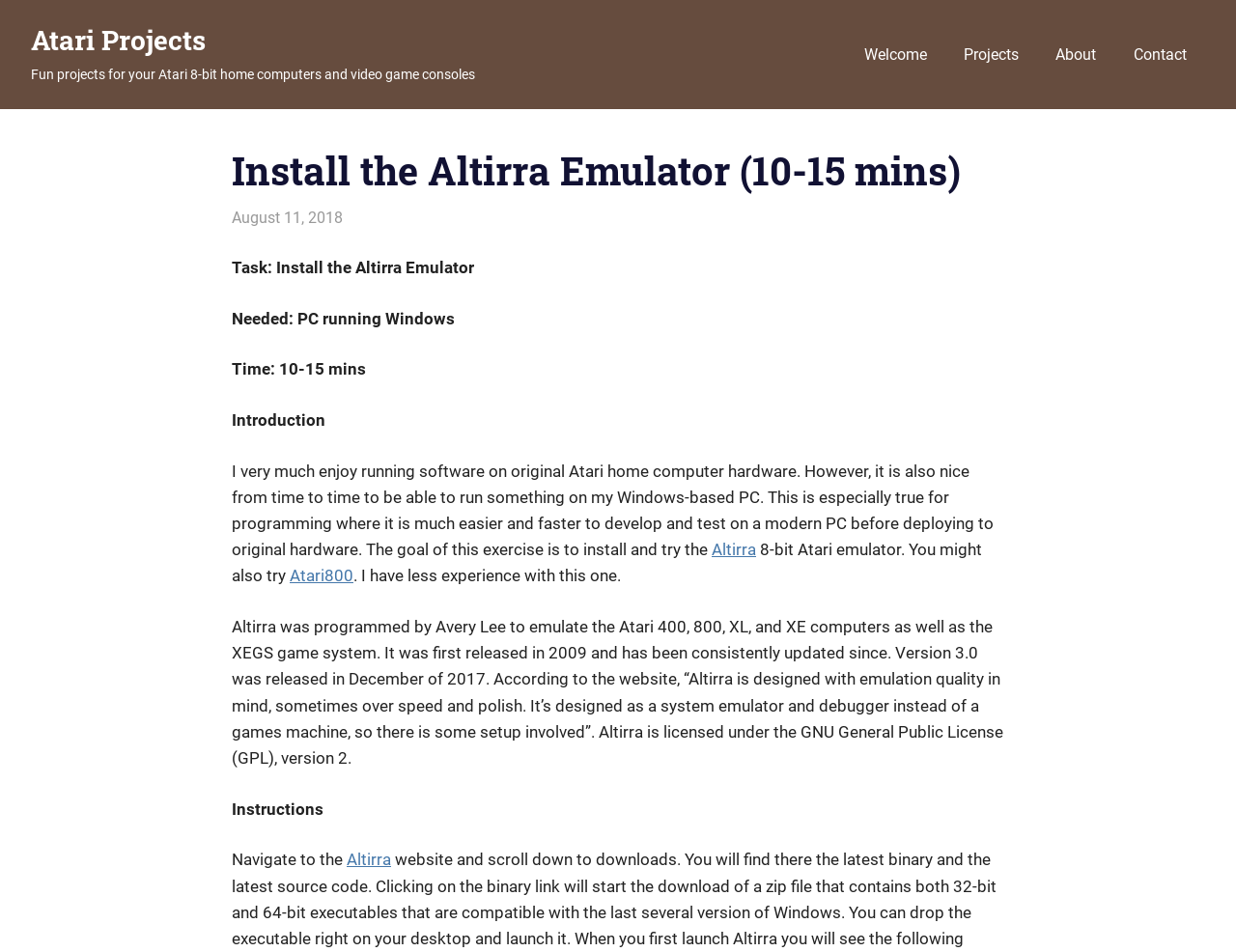What is the estimated time to complete this task?
Please provide a detailed answer to the question.

According to the webpage, the estimated time to complete this task is 10-15 minutes, which is mentioned in the 'Time' section.